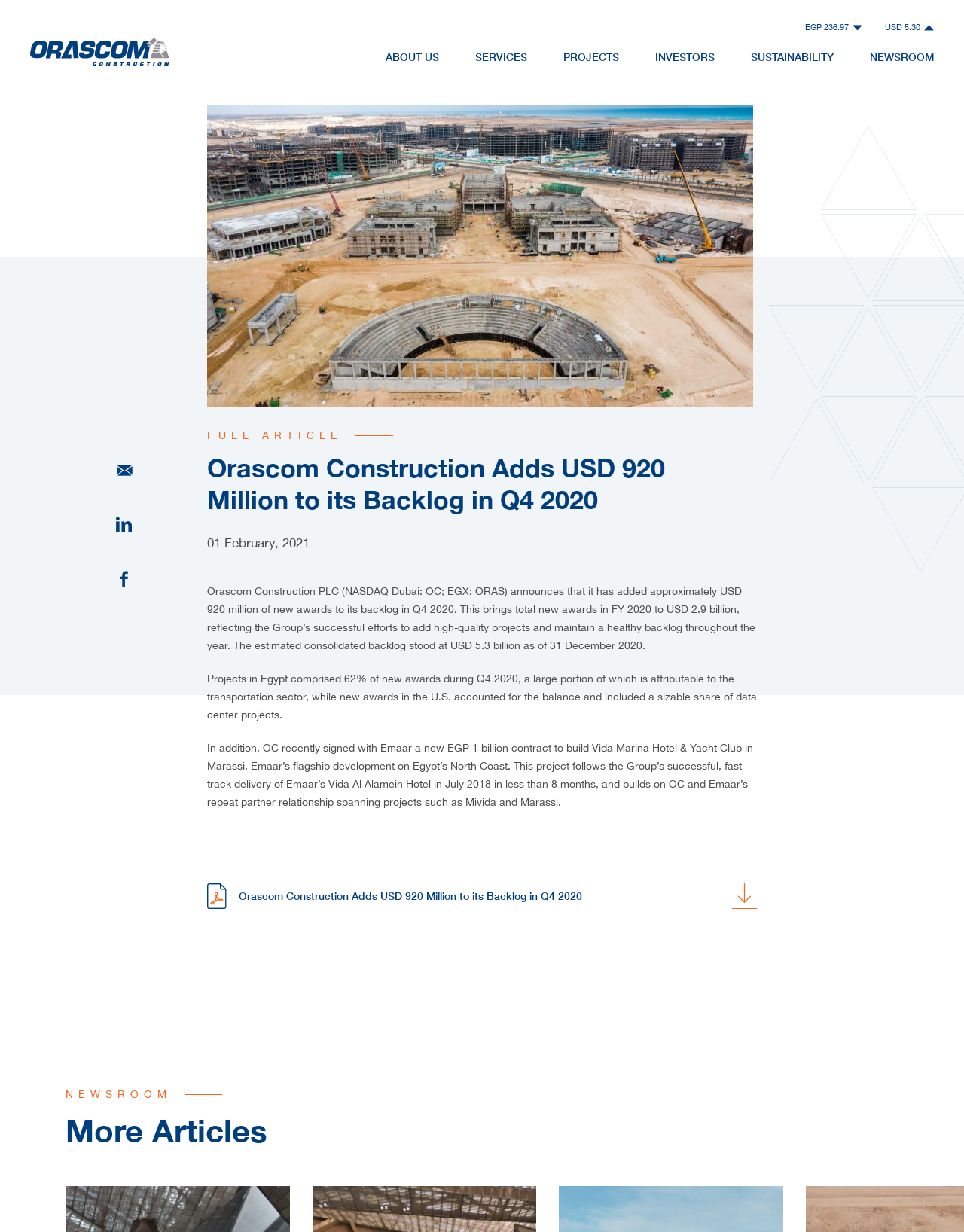Given the webpage screenshot and the description, determine the bounding box coordinates (top-left x, top-left y, bottom-right x, bottom-right y) that define the location of the UI element matching this description: About Us

[0.4, 0.037, 0.455, 0.056]